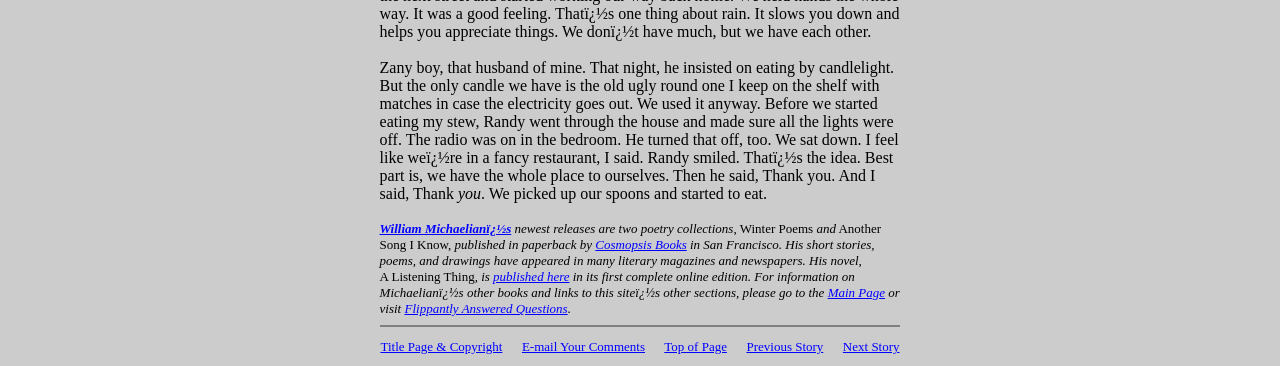Specify the bounding box coordinates of the element's area that should be clicked to execute the given instruction: "Go to the Main Page". The coordinates should be four float numbers between 0 and 1, i.e., [left, top, right, bottom].

[0.647, 0.779, 0.691, 0.82]